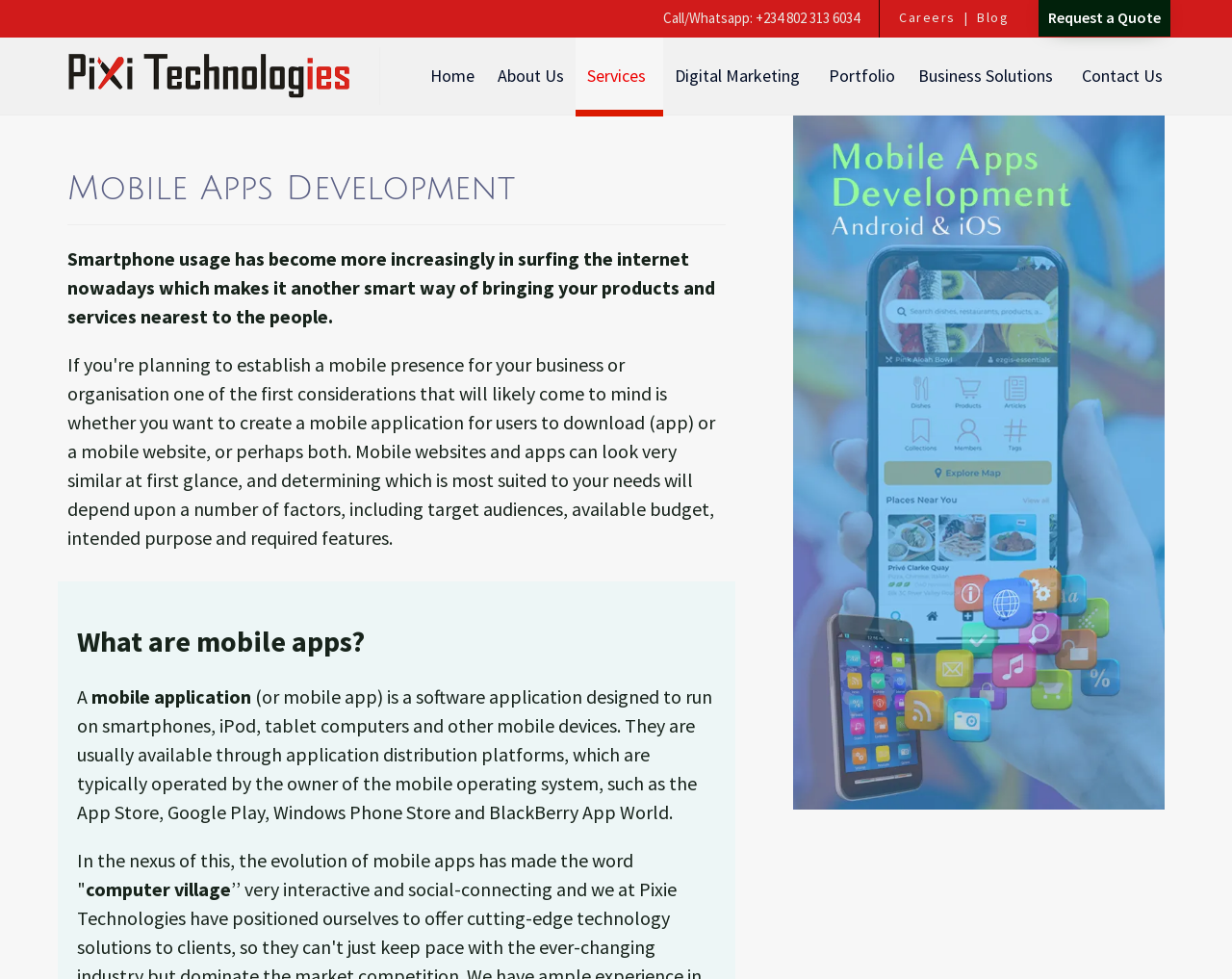What type of company is Pixie Technologies?
Please provide a single word or phrase as the answer based on the screenshot.

Mobile apps development company